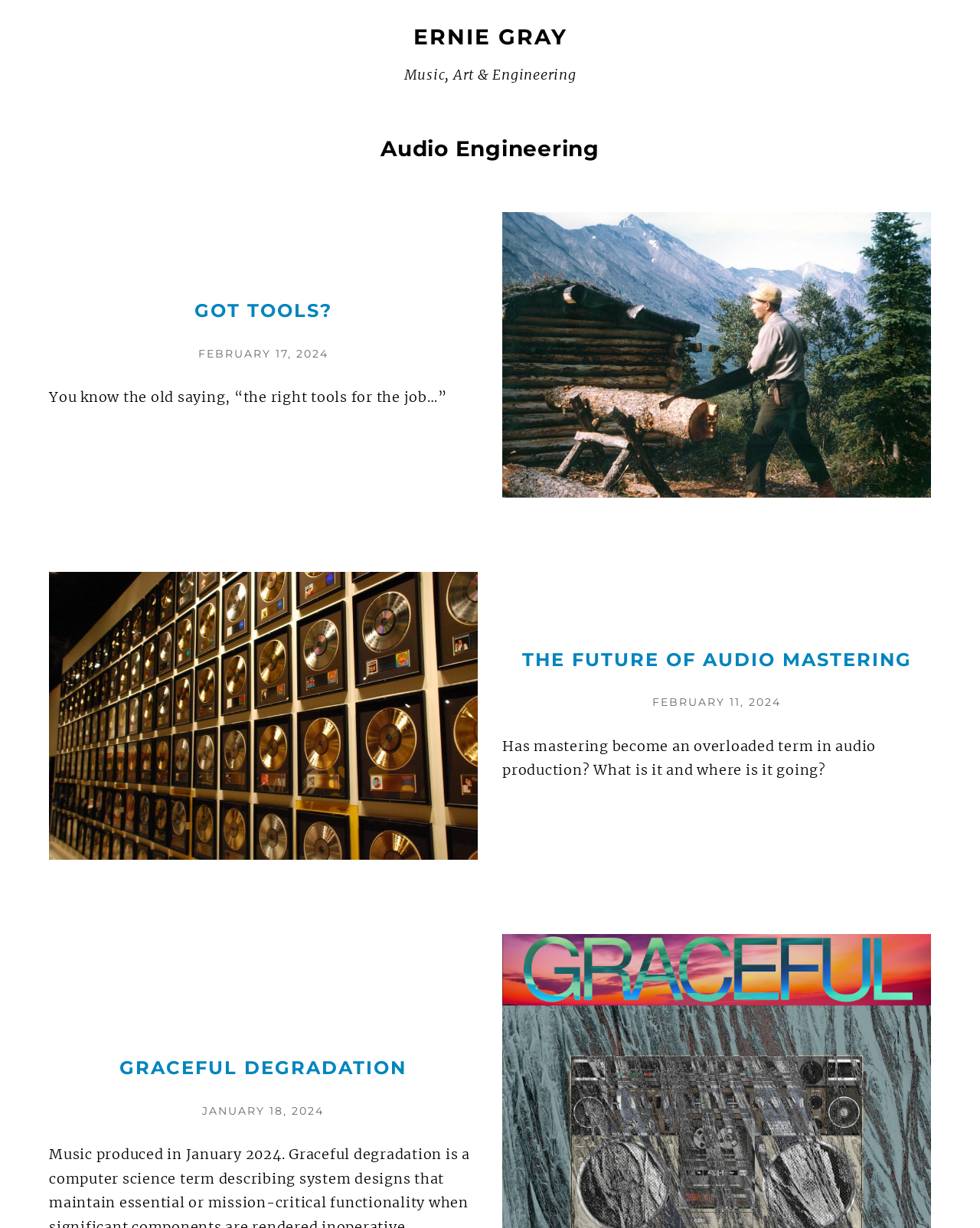Create an in-depth description of the webpage, covering main sections.

The webpage is about Audio Engineering by Ernie Gray. At the top, there is a link to "ERNIE GRAY" and a static text "Music, Art & Engineering". Below that, there is a header section with a heading "Audio Engineering". 

The main content of the webpage is divided into three sections, each containing an article. The first article has a link to "Got Tools?" with an accompanying image. The article's heading is "GOT TOOLS?" and it has a posted date of "FEBRUARY 17, 2024". The article starts with a static text "You know the old saying, “the right tools for the job…”".

The second article has a link to "The Future of Audio Mastering" with an accompanying image. The article's heading is "THE FUTURE OF AUDIO MASTERING" and it has a posted date of "FEBRUARY 11, 2024". The article starts with a static text "Has mastering become an overloaded term in audio production? What is it and where is it going?".

The third article has a heading "GRACEFUL DEGRADATION" and it has a posted date of "JANUARY 18, 2024".